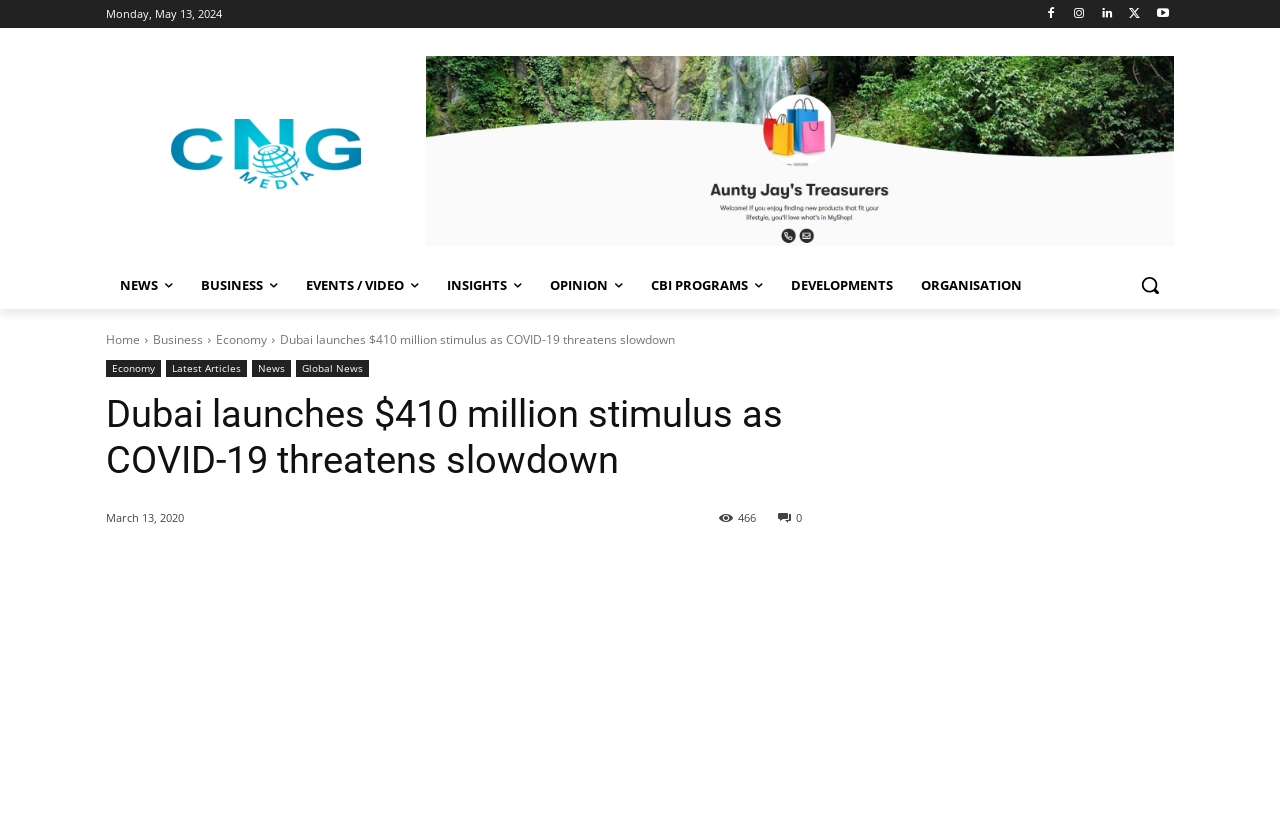Please mark the bounding box coordinates of the area that should be clicked to carry out the instruction: "Click the logo".

[0.083, 0.142, 0.333, 0.226]